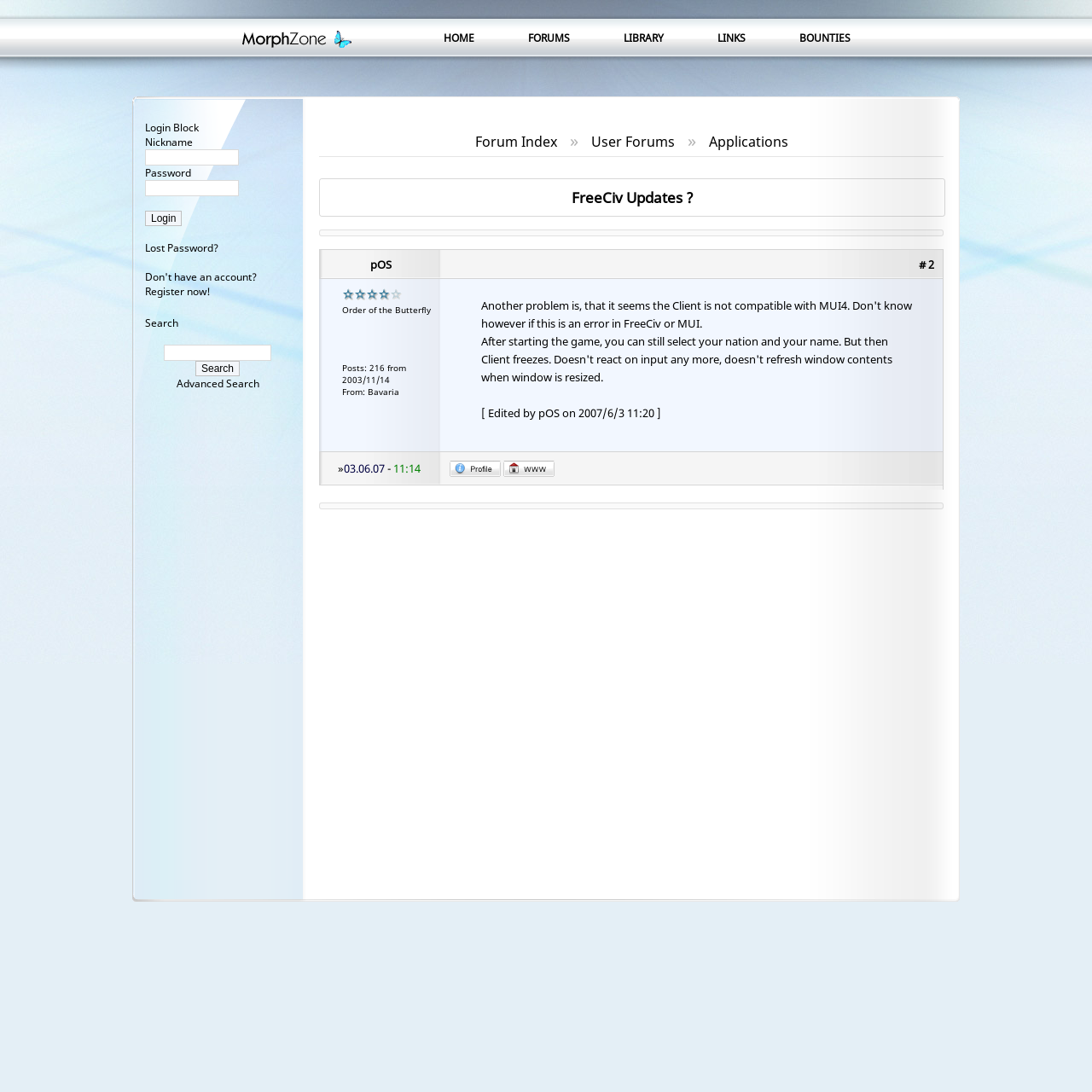What is the purpose of the textbox with the label 'Nickname'?
Examine the screenshot and reply with a single word or phrase.

Login